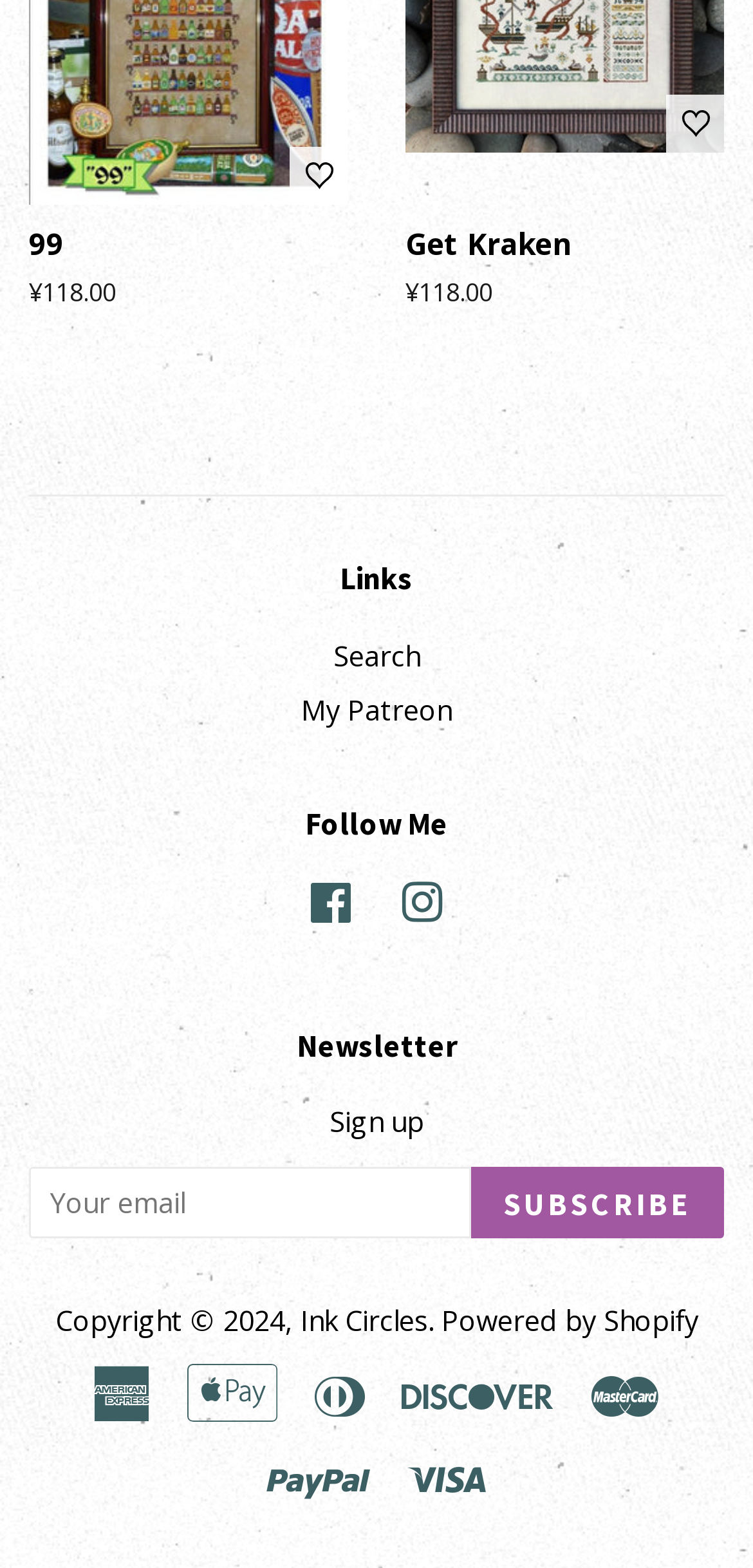Given the element description: "My Patreon", predict the bounding box coordinates of this UI element. The coordinates must be four float numbers between 0 and 1, given as [left, top, right, bottom].

[0.4, 0.441, 0.6, 0.465]